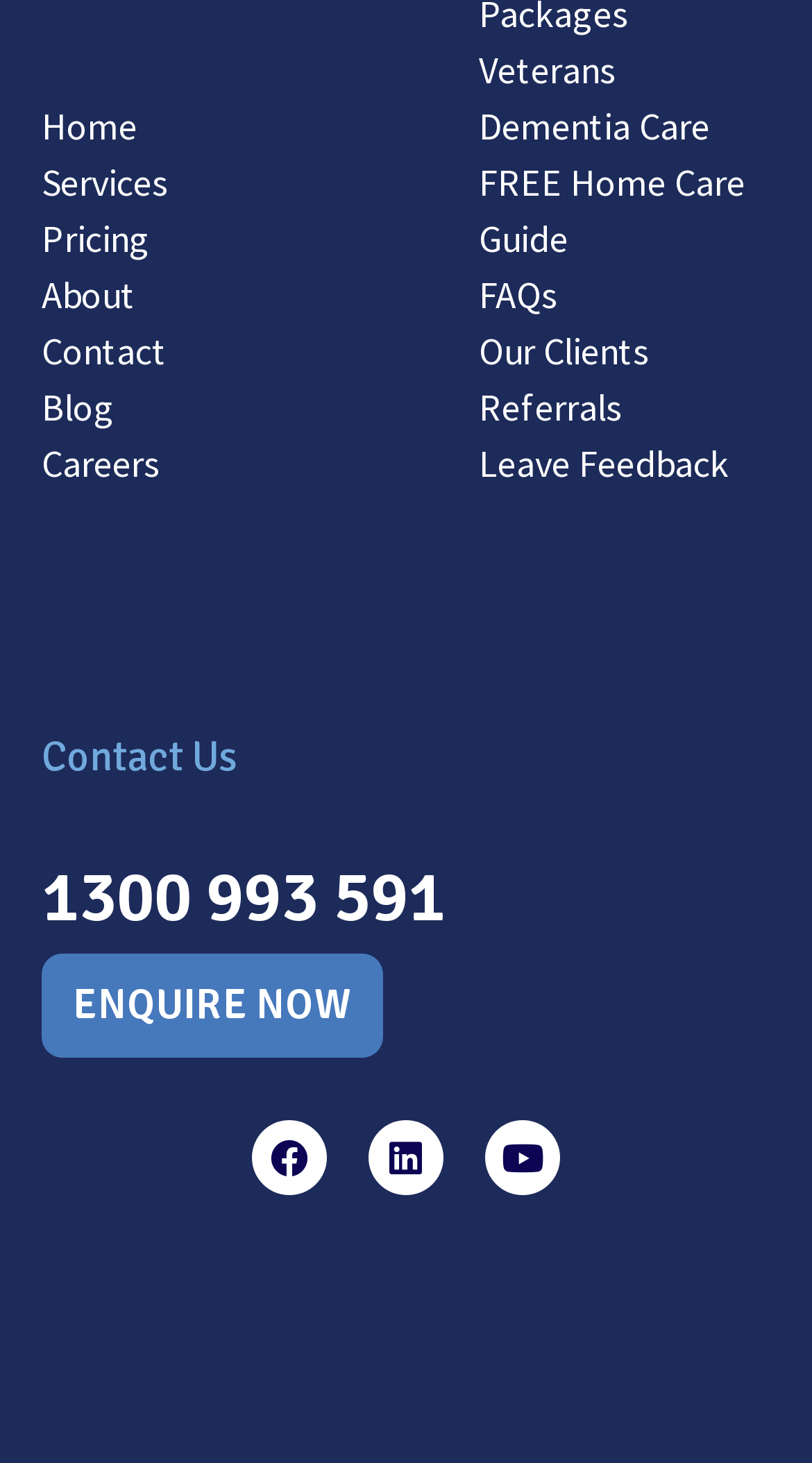Locate the bounding box coordinates of the area you need to click to fulfill this instruction: 'Enquire now'. The coordinates must be in the form of four float numbers ranging from 0 to 1: [left, top, right, bottom].

[0.051, 0.651, 0.472, 0.722]